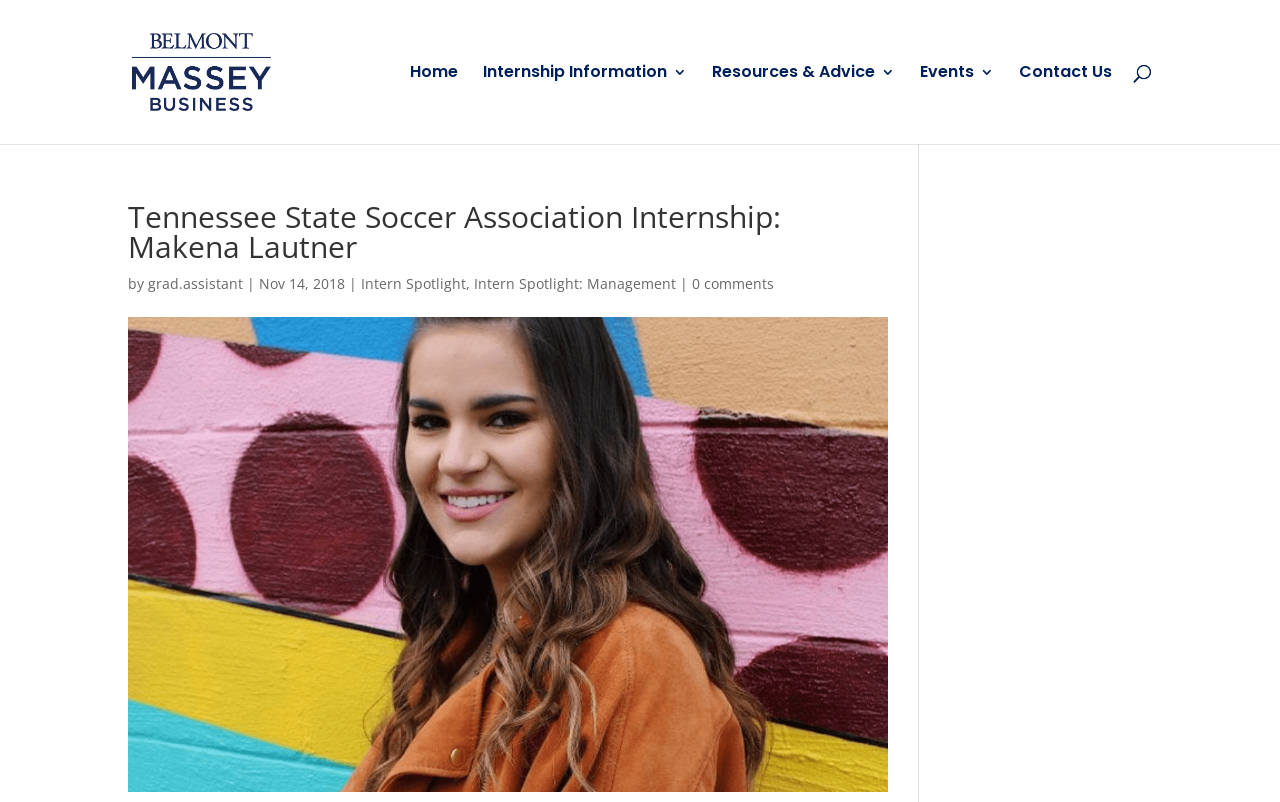Determine the bounding box coordinates of the section to be clicked to follow the instruction: "visit Home". The coordinates should be given as four float numbers between 0 and 1, formatted as [left, top, right, bottom].

[0.32, 0.081, 0.358, 0.18]